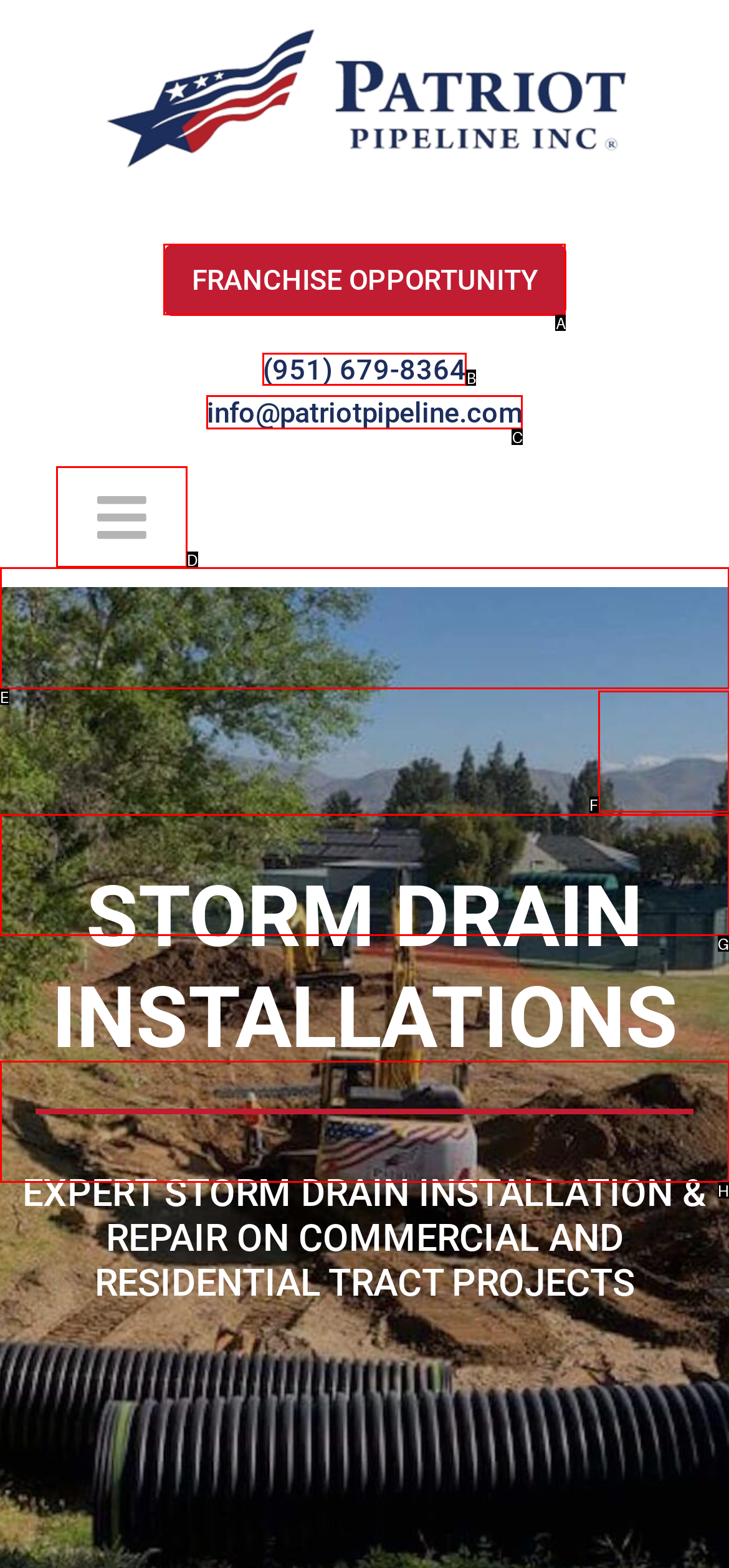Select the HTML element to finish the task: Call (951) 679-8364 Reply with the letter of the correct option.

B